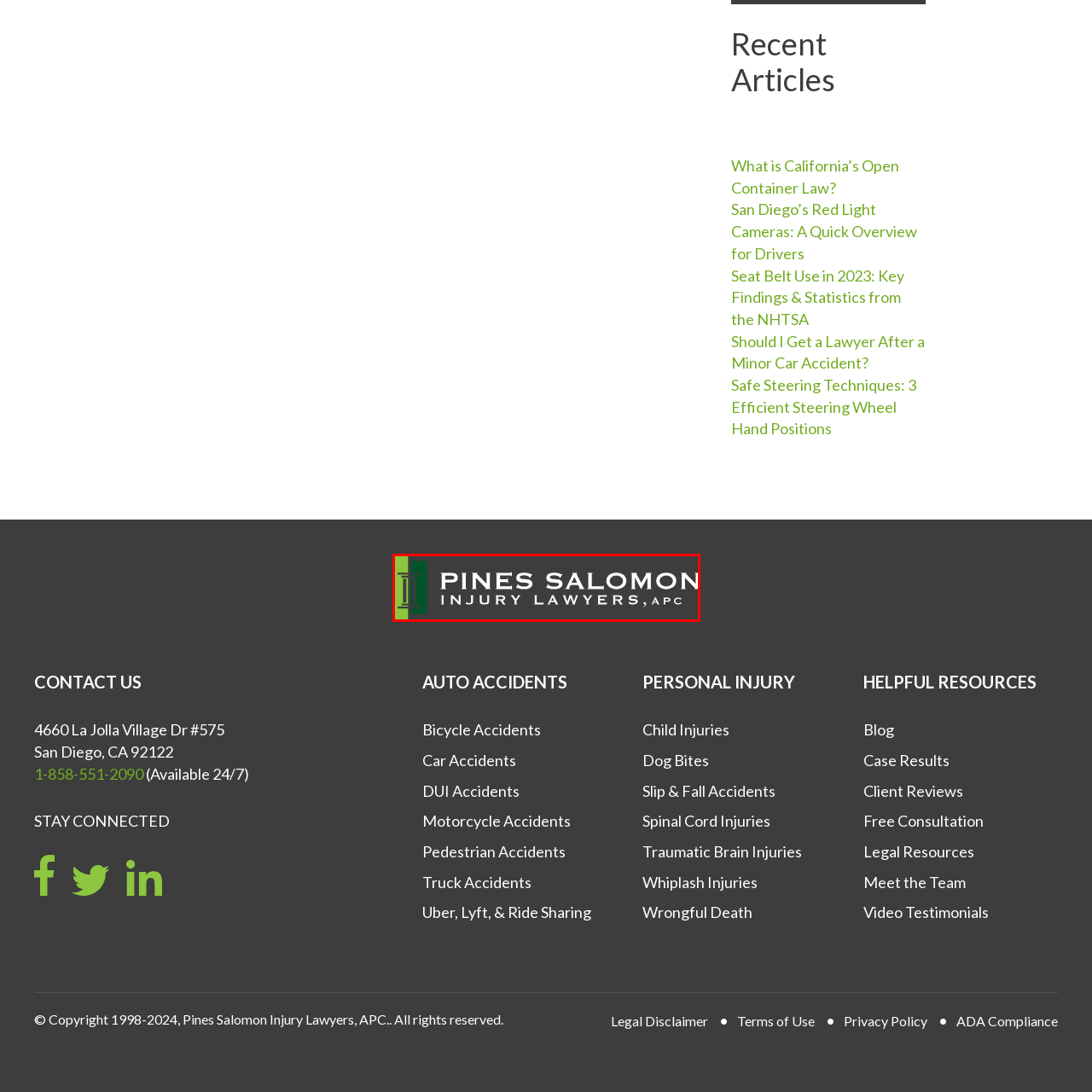Provide a comprehensive description of the image highlighted within the red bounding box.

The image showcases the logo of Pines Salomon Injury Lawyers, APC. This logo features a modern design with a clean and professional aesthetic, prominently displaying the firm's name "PINES SALOMON" in bold, white lettering against a dark gray background. Beneath it, the words "INJURY LAWYERS, APC" are presented in a slightly smaller font, emphasizing the firm's specialization in personal injury law. The logo is accentuated by a green vertical band on the left, suggesting growth and professionalism, which aligns with the firm's commitment to providing dedicated legal services to clients in need.